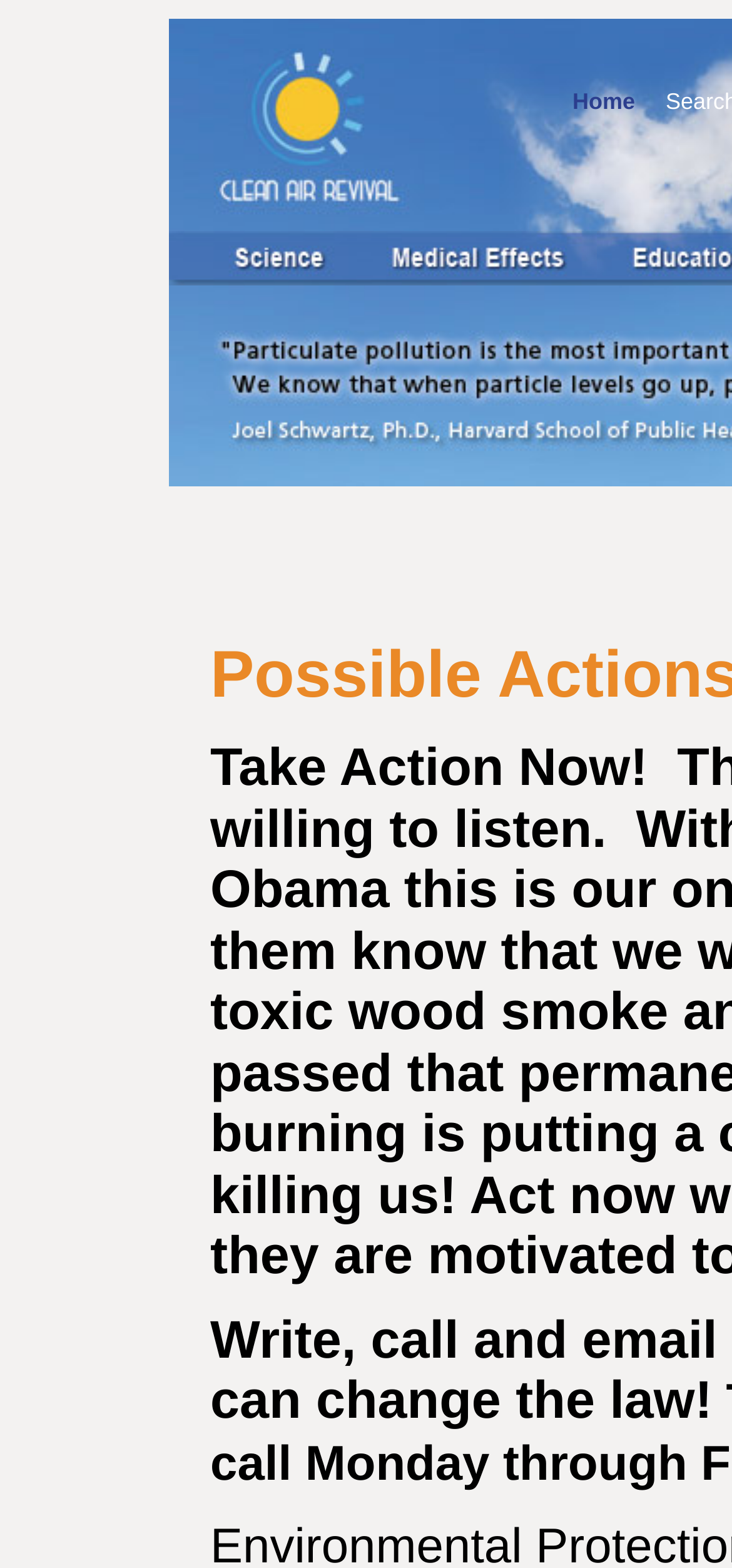Is there a 'Home' link on the webpage?
Use the image to answer the question with a single word or phrase.

Yes